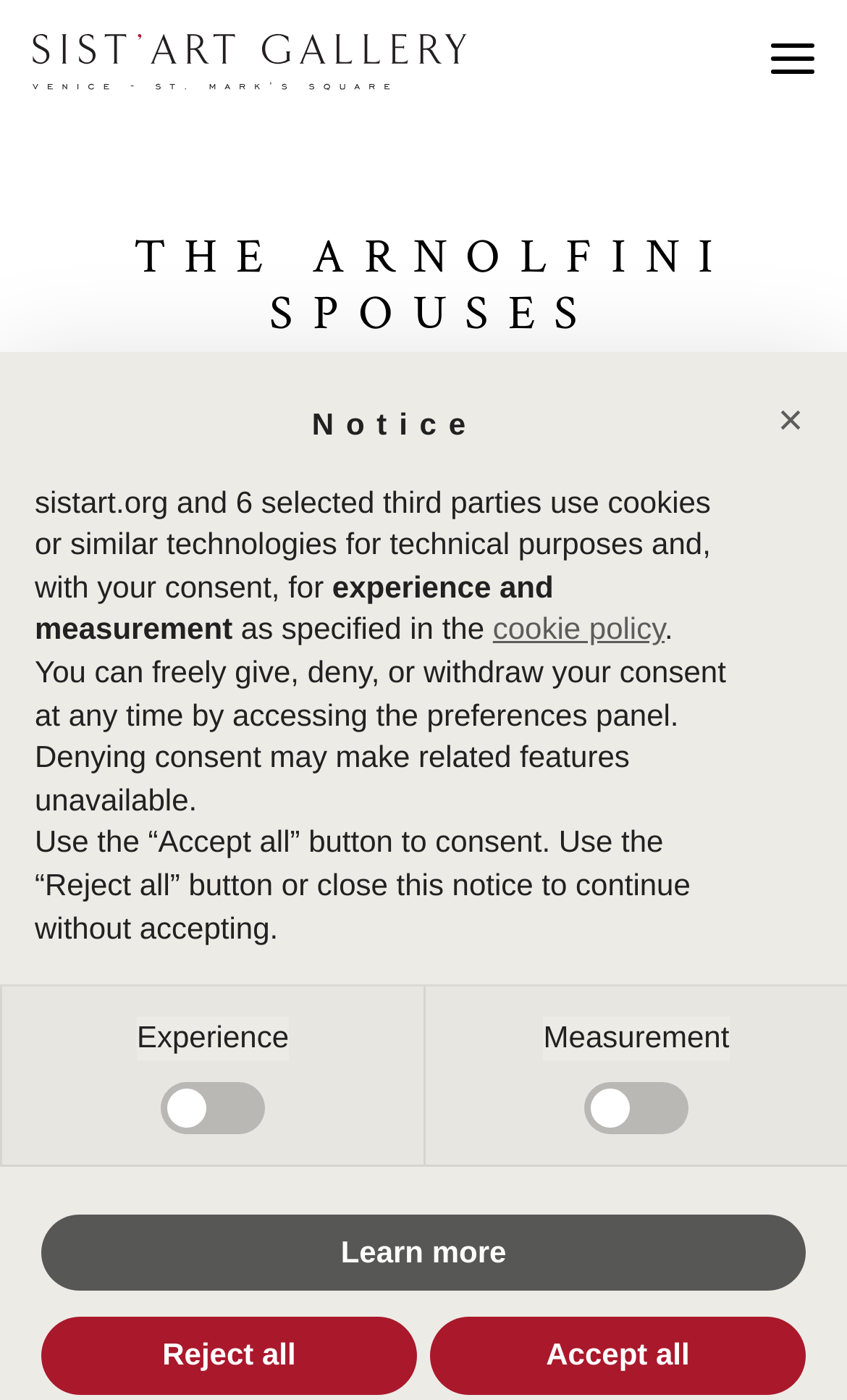What is the size of the artwork?
Please look at the screenshot and answer in one word or a short phrase.

120x150cm